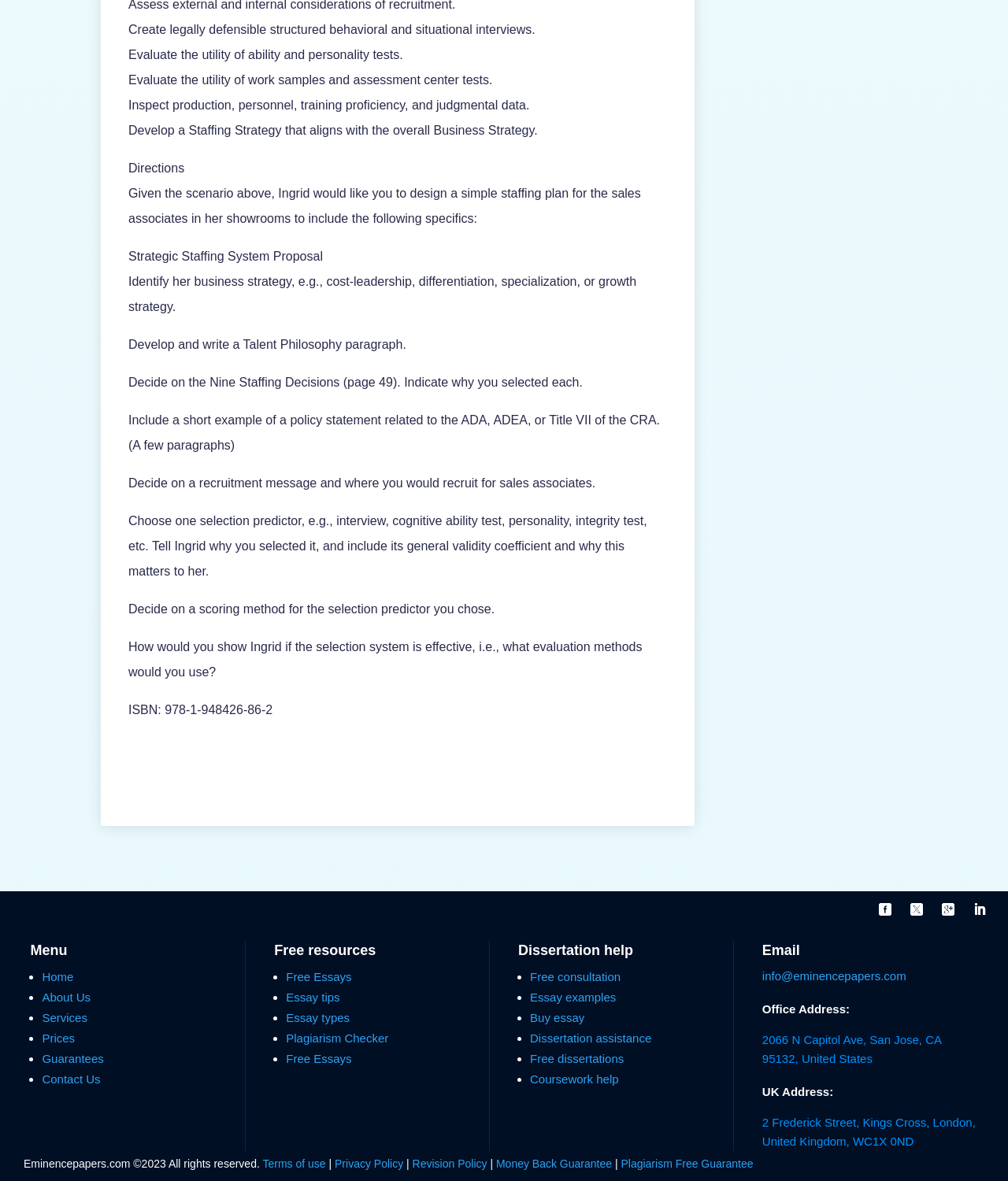What is the address of the office in San Jose, CA?
Provide an in-depth and detailed explanation in response to the question.

The webpage provides the office address of Eminence Papers in San Jose, CA, which is 2066 N Capitol Ave, San Jose, CA 95132, United States.